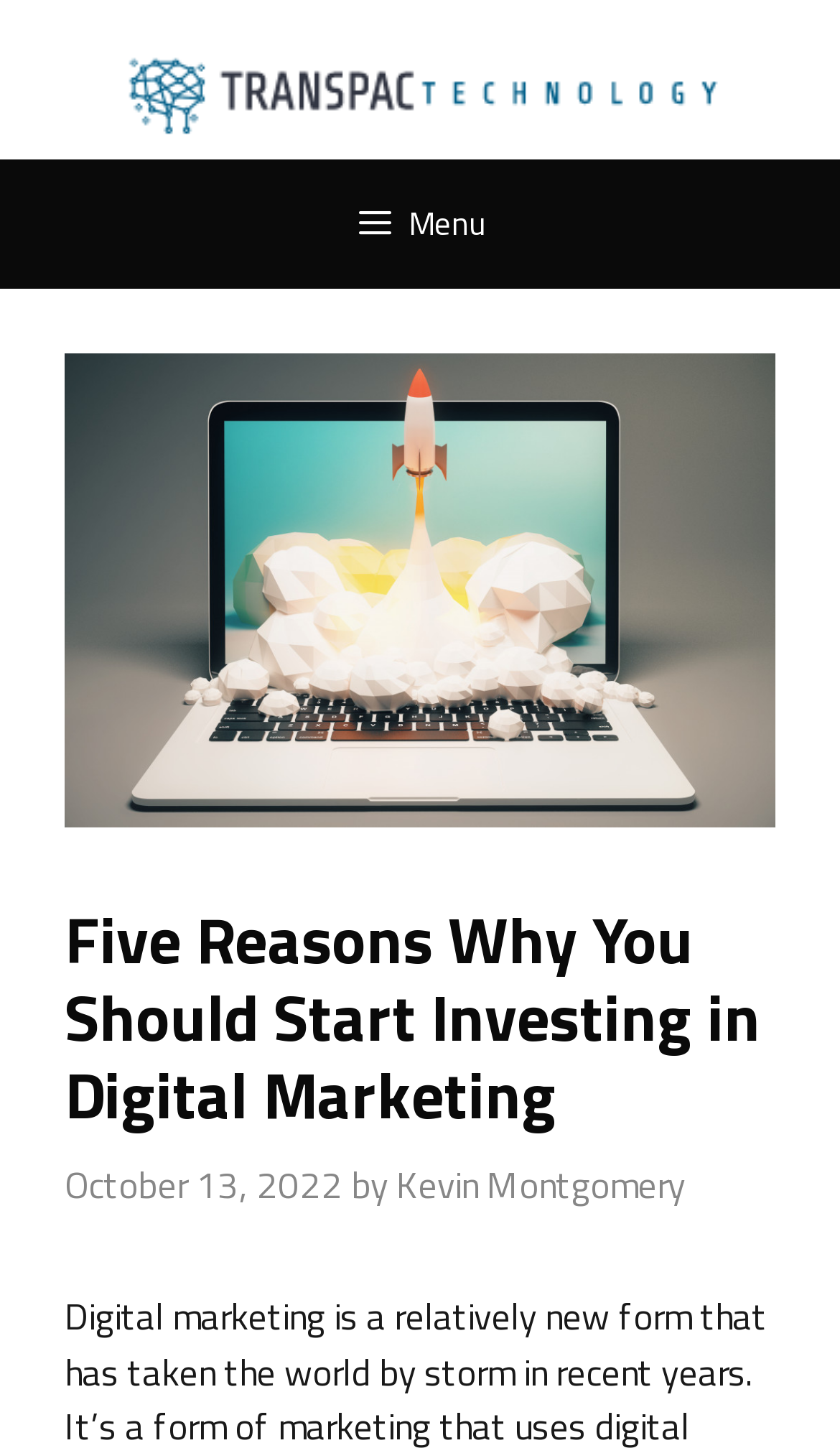Determine which piece of text is the heading of the webpage and provide it.

Five Reasons Why You Should Start Investing in Digital Marketing